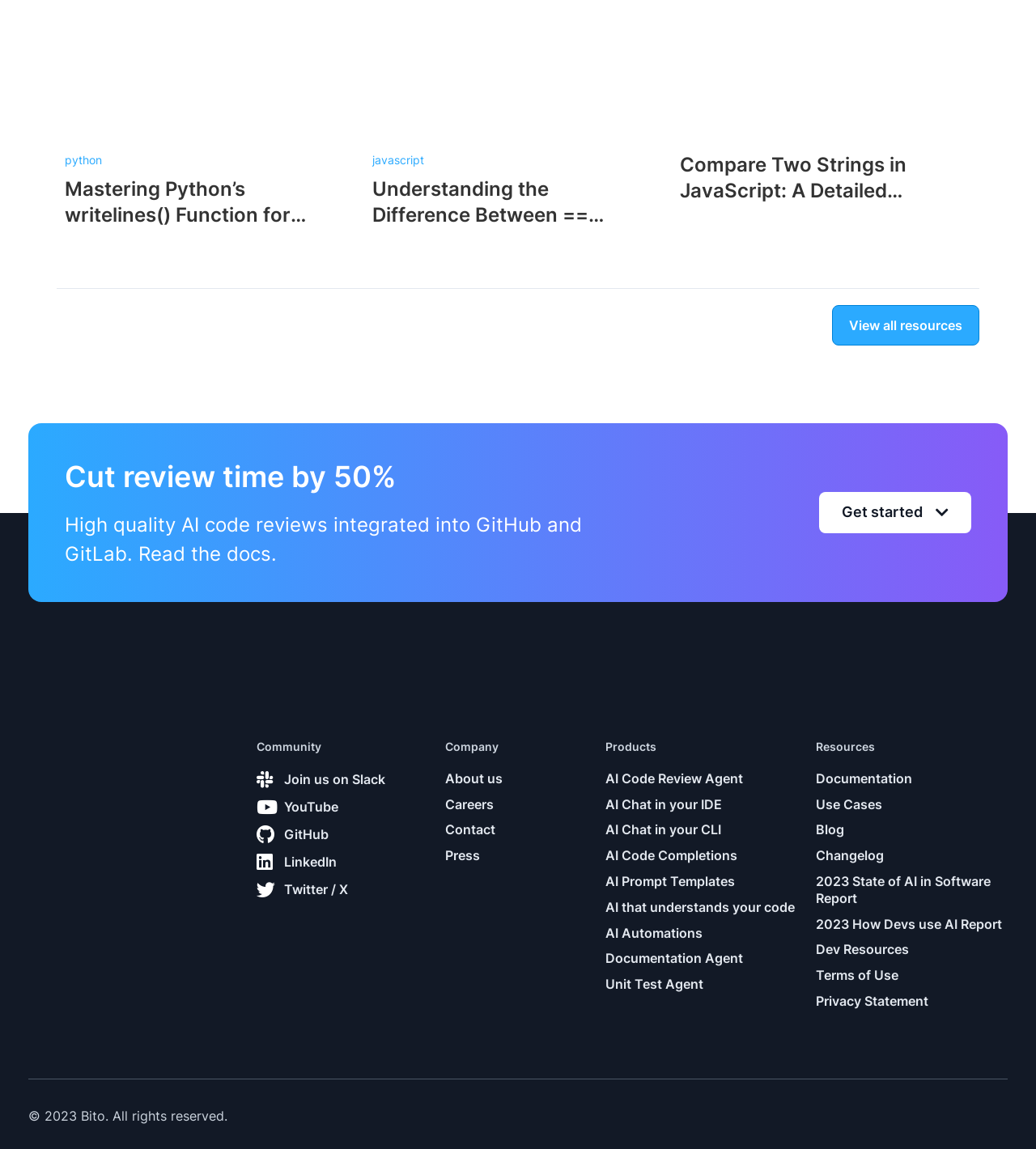Given the element description, predict the bounding box coordinates in the format (top-left x, top-left y, bottom-right x, bottom-right y). Make sure all values are between 0 and 1. Here is the element description: Privacy Statement

[0.788, 0.864, 0.972, 0.879]